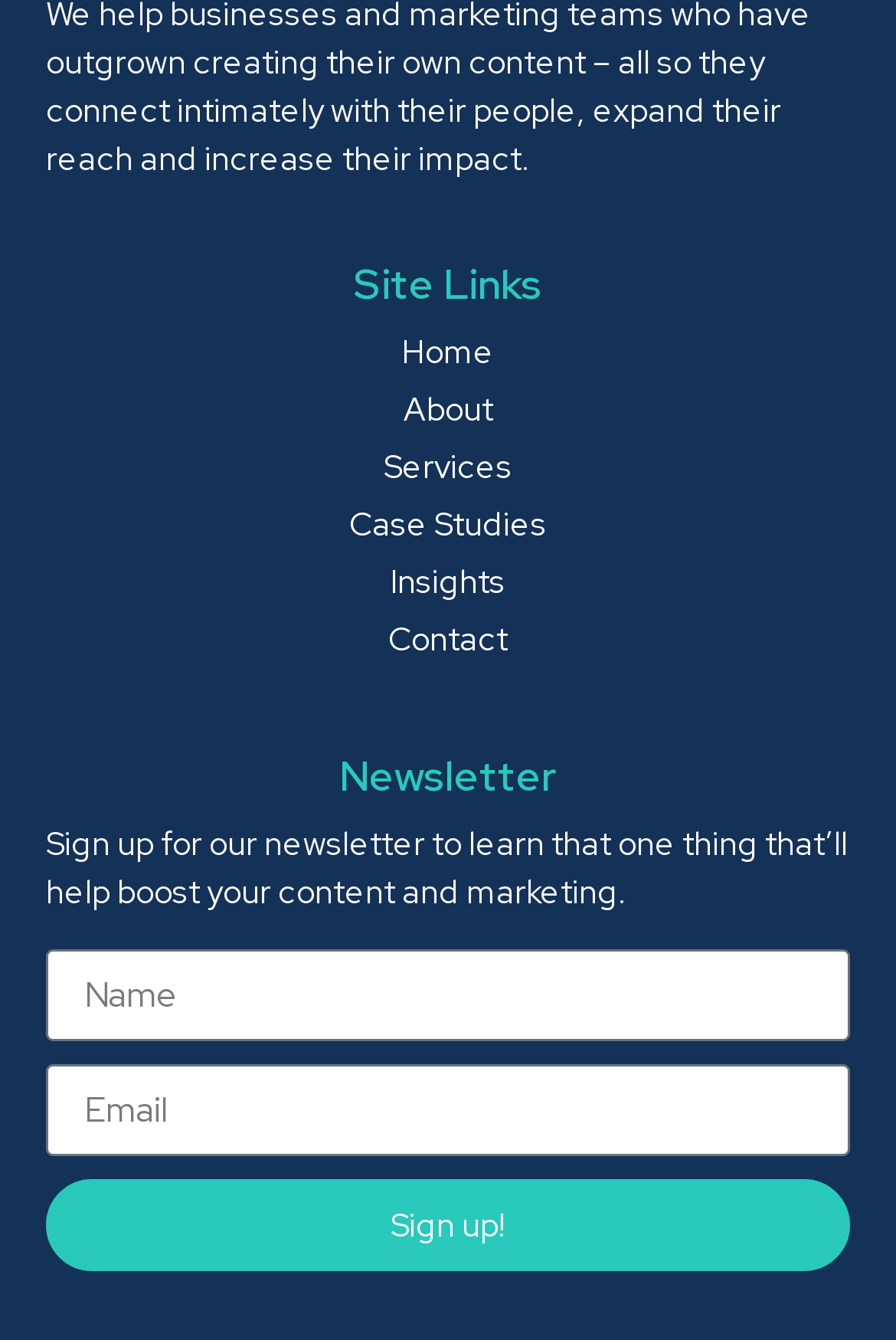Please identify the bounding box coordinates of the clickable area that will allow you to execute the instruction: "Click on Home".

[0.051, 0.245, 0.949, 0.281]